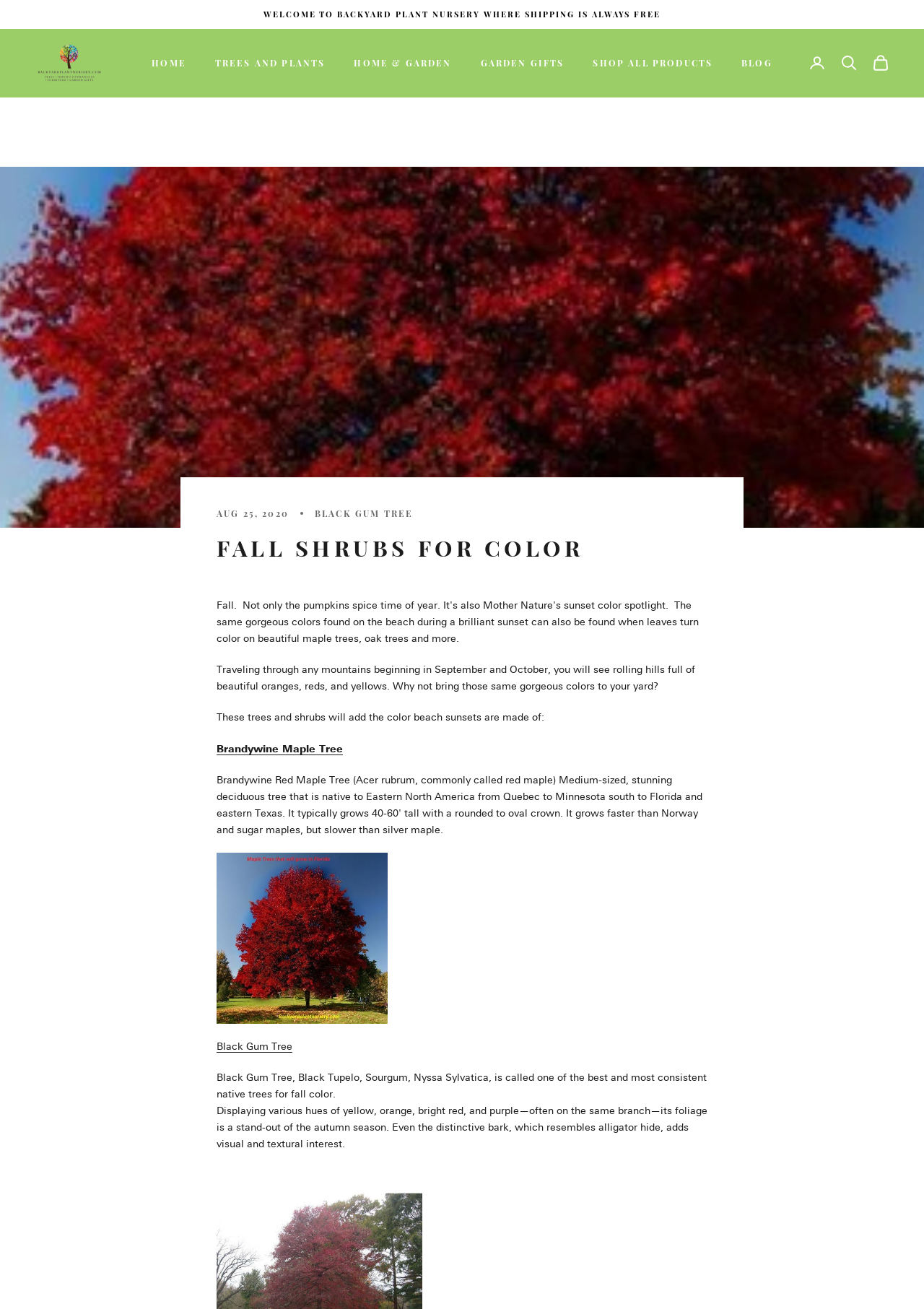Can you specify the bounding box coordinates for the region that should be clicked to fulfill this instruction: "Explore the 'BLOG' section".

[0.802, 0.043, 0.836, 0.054]